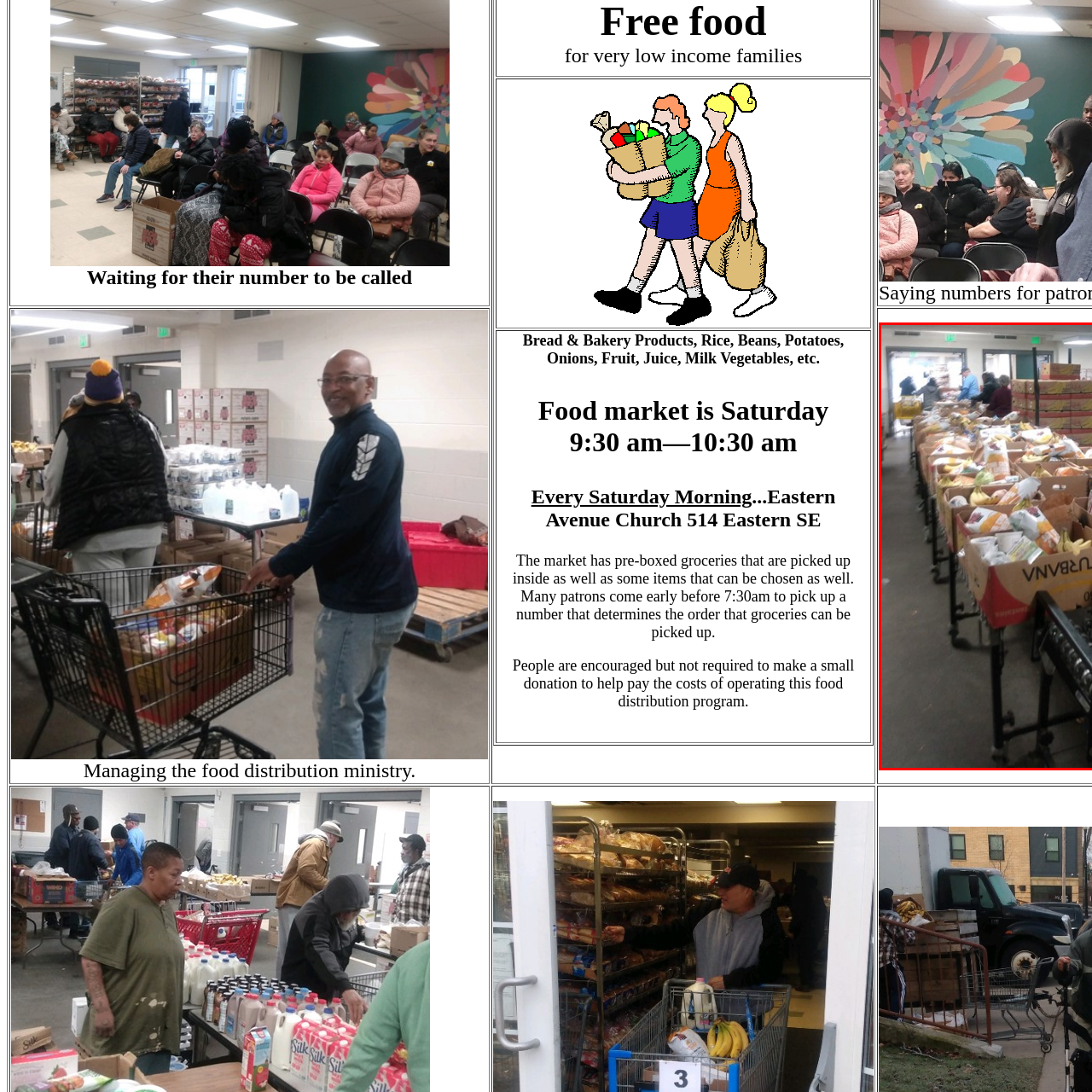Look at the image enclosed within the red outline and answer the question with a single word or phrase:
What is the atmosphere of the community market?

Sense of generosity and support